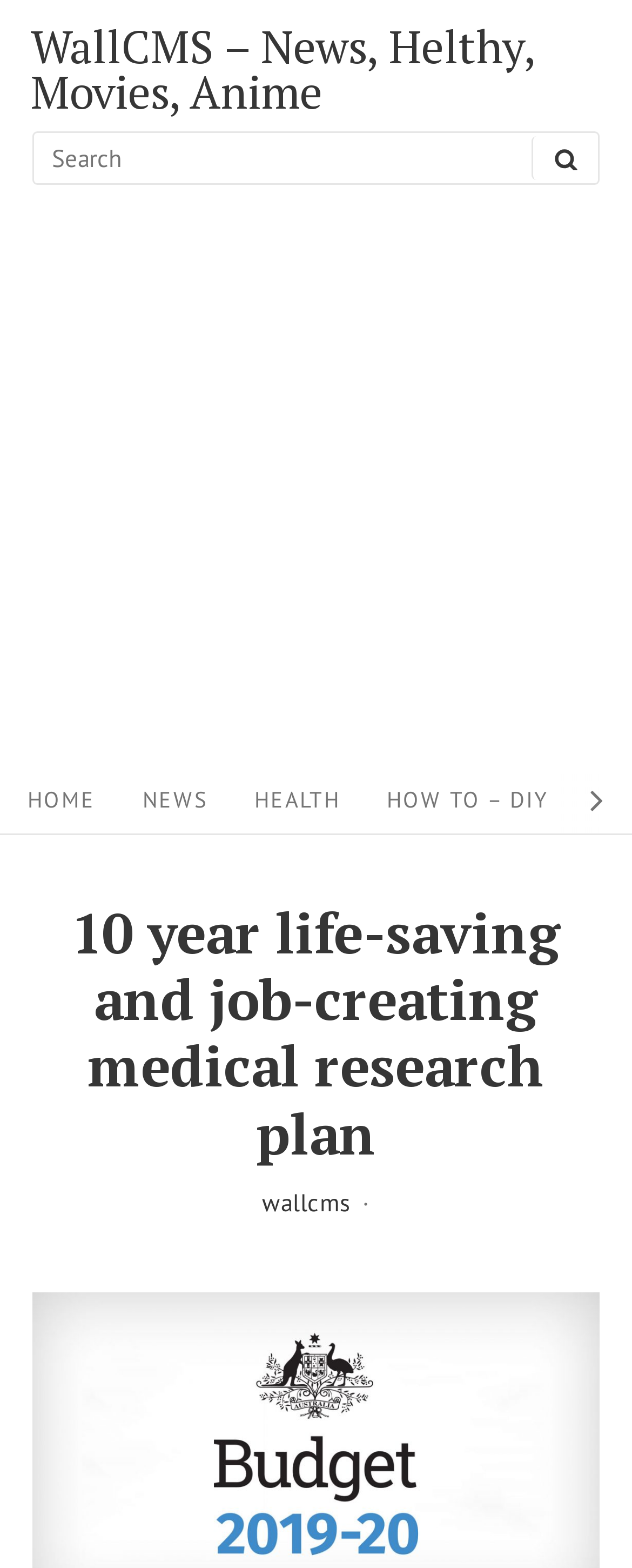Locate the bounding box coordinates of the segment that needs to be clicked to meet this instruction: "View the 10 year life-saving and job-creating medical research plan".

[0.051, 0.574, 0.949, 0.745]